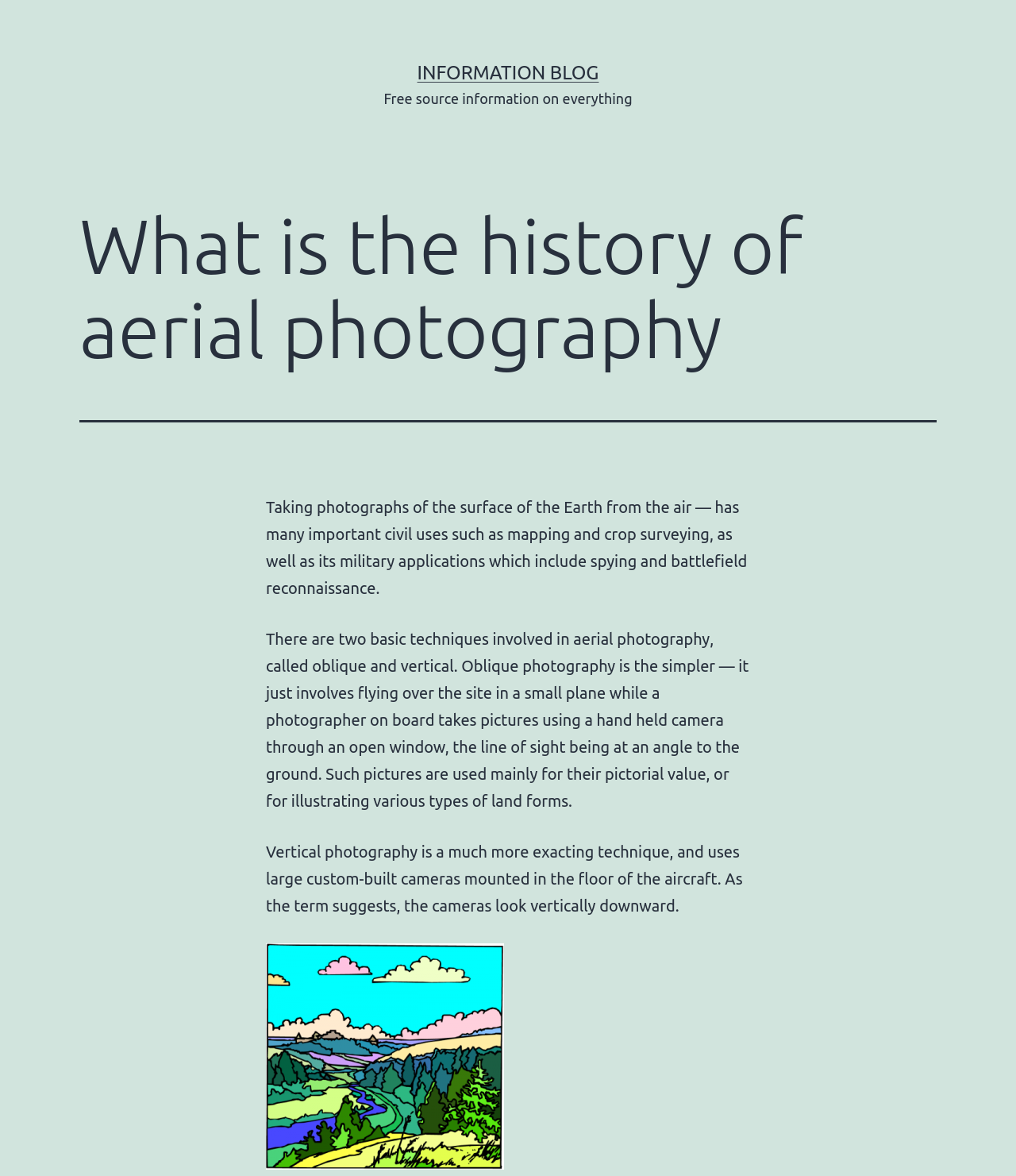Using the format (top-left x, top-left y, bottom-right x, bottom-right y), provide the bounding box coordinates for the described UI element. All values should be floating point numbers between 0 and 1: Information Blog

[0.411, 0.053, 0.589, 0.071]